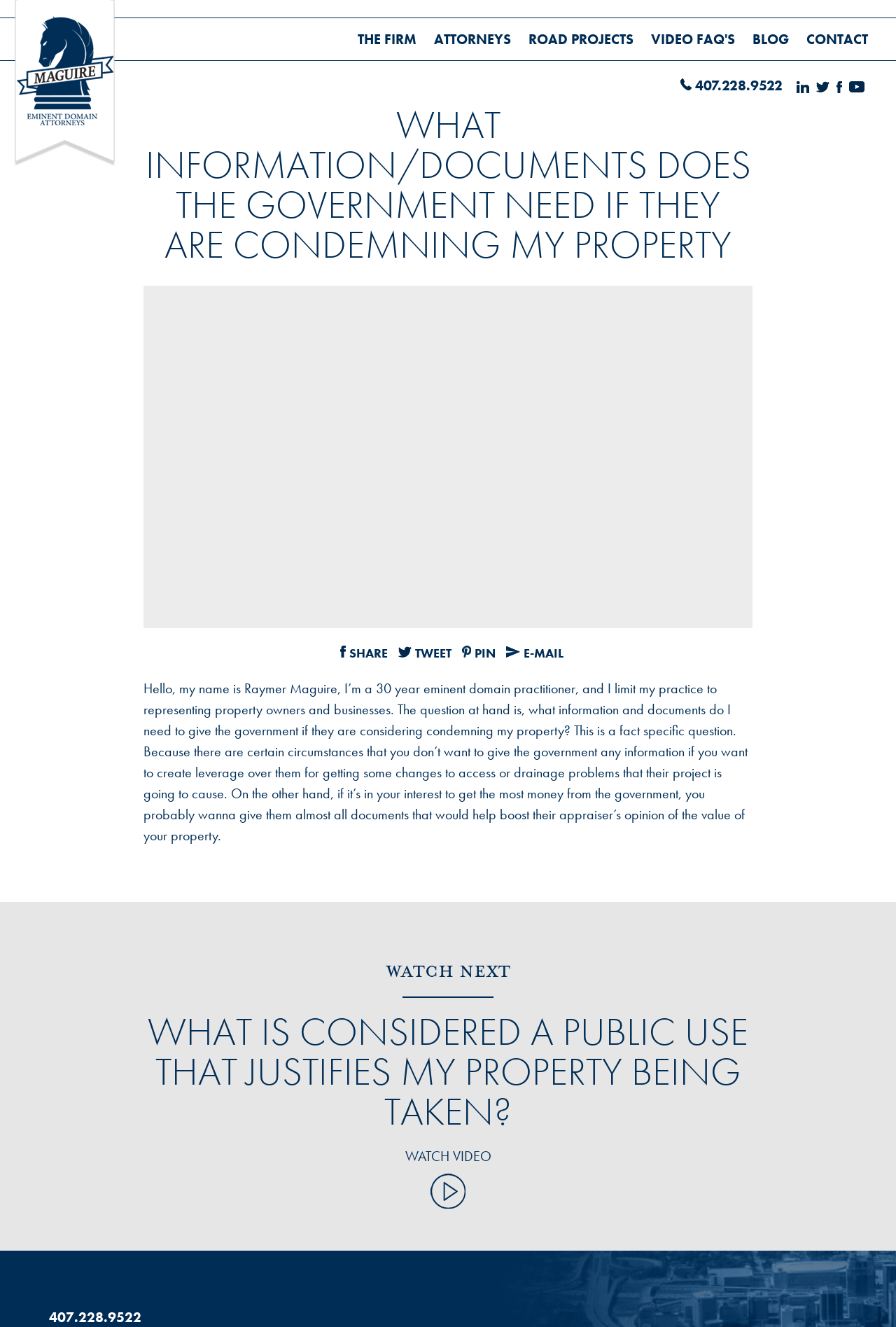How many social media links are present on the webpage?
Answer the question with a detailed and thorough explanation.

The webpage has links to Facebook, Twitter, LinkedIn, and YouTube, which are four social media platforms.